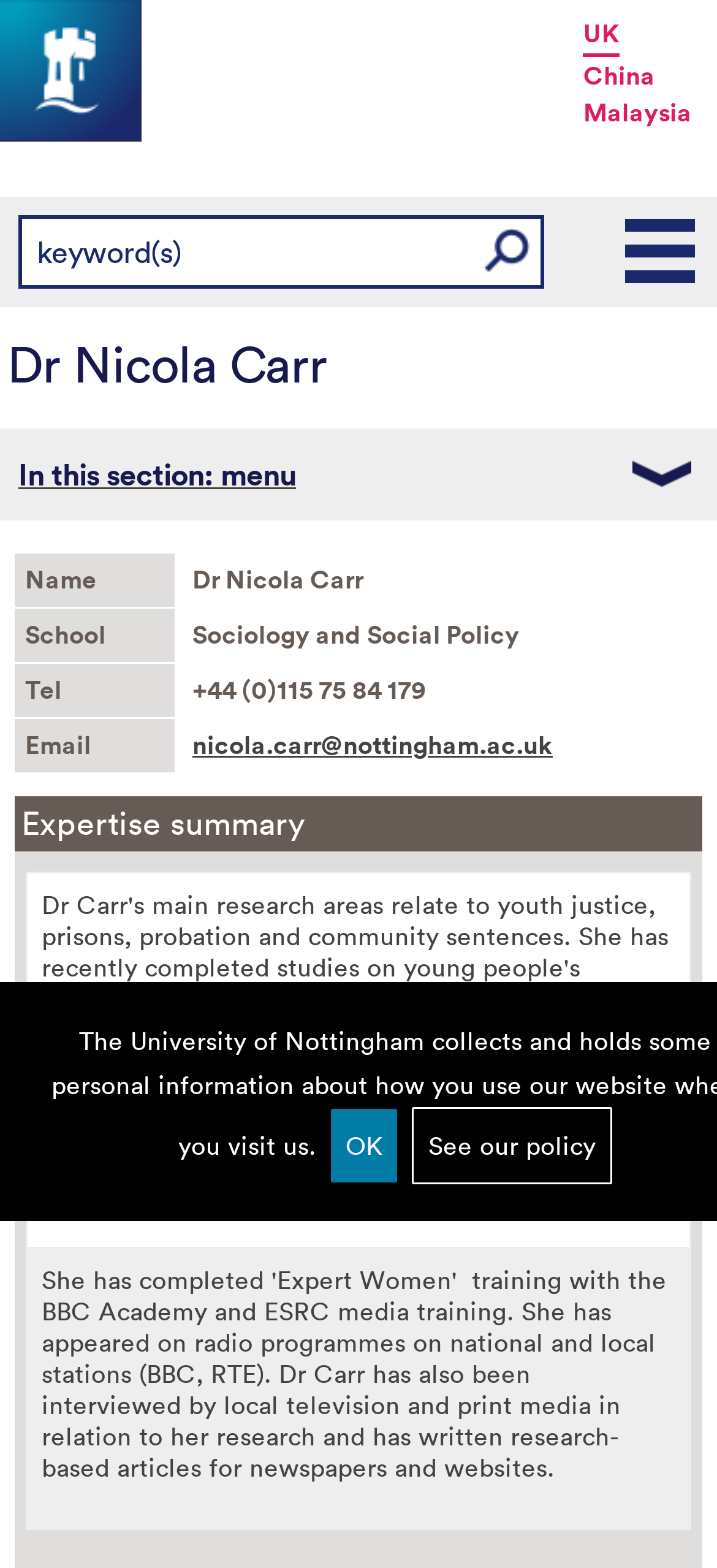What is Dr Nicola Carr's school?
Look at the image and respond to the question as thoroughly as possible.

I found the answer by looking at the section that lists Dr Nicola Carr's details, where it says 'School' and then 'Sociology and Social Policy'.